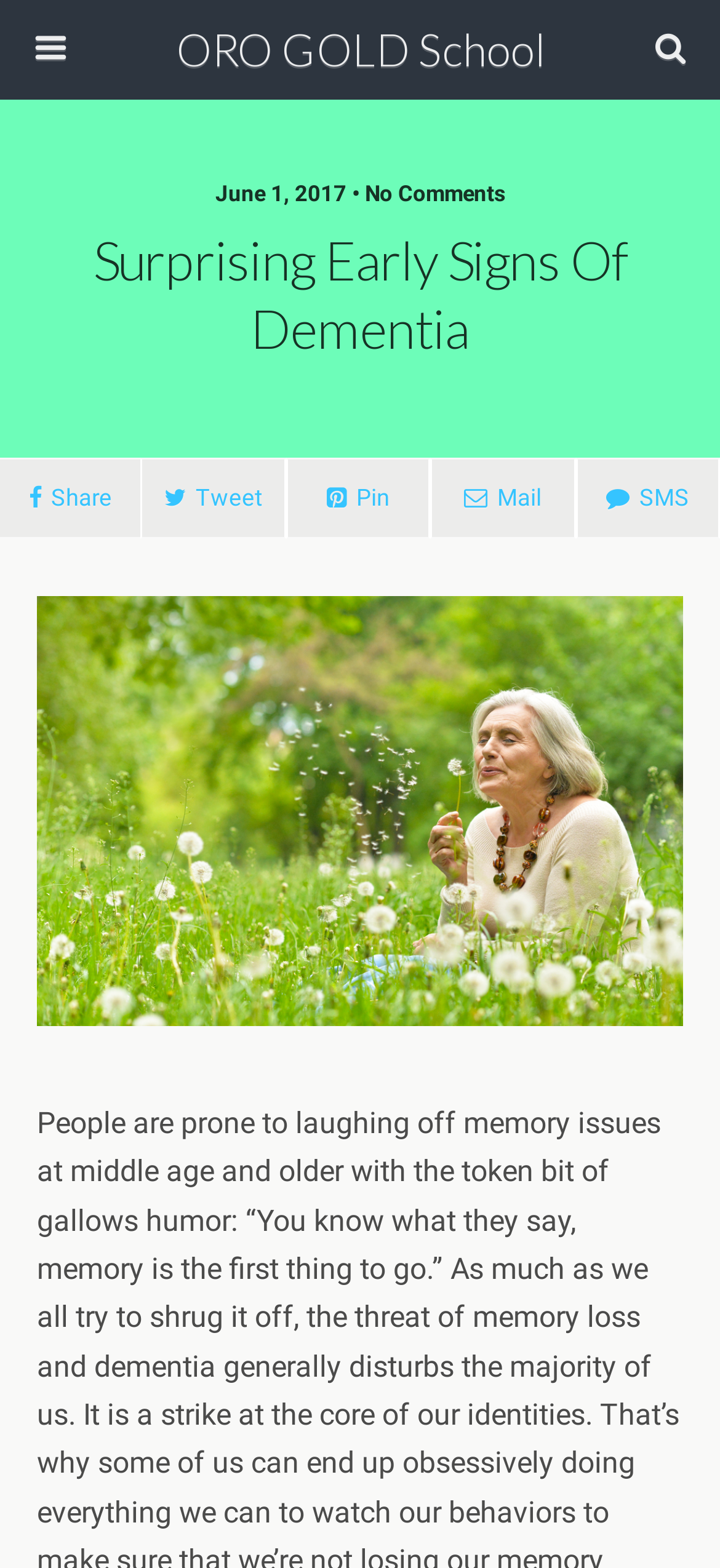Find the bounding box coordinates for the element that must be clicked to complete the instruction: "View the image". The coordinates should be four float numbers between 0 and 1, indicated as [left, top, right, bottom].

[0.051, 0.38, 0.949, 0.655]